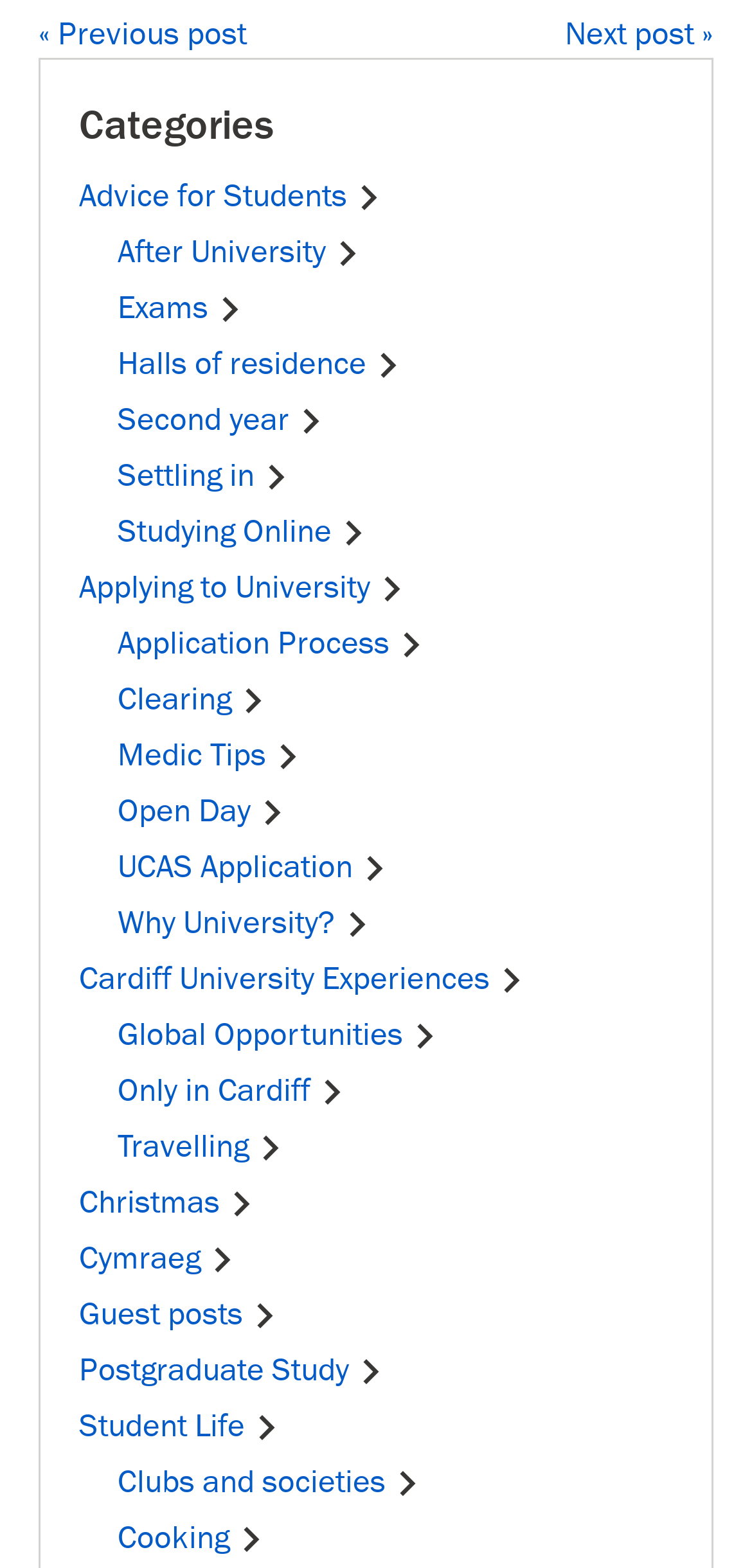Is there a category for 'Christmas'?
Based on the content of the image, thoroughly explain and answer the question.

I searched through the links under the 'Categories' heading and found a link that says 'Christmas Chevron right', so yes, there is a category for 'Christmas'.